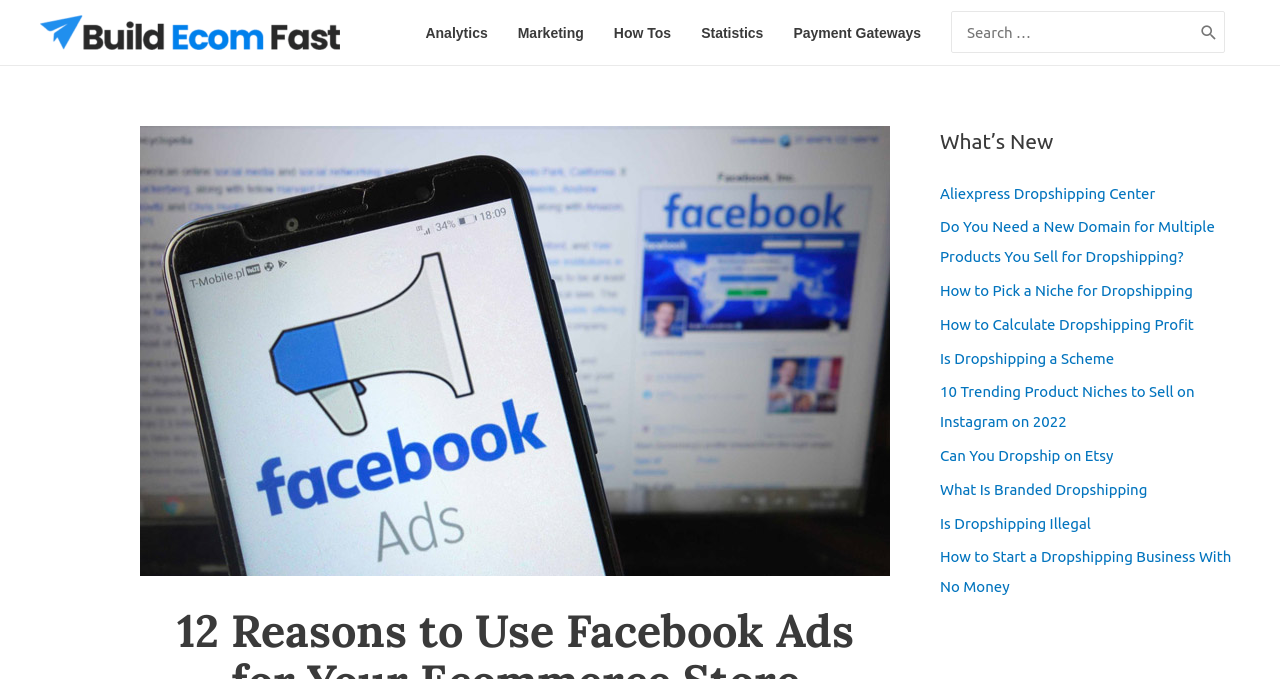Locate the bounding box coordinates of the element I should click to achieve the following instruction: "Visit the Build Ecommerce Fast homepage".

[0.031, 0.033, 0.266, 0.058]